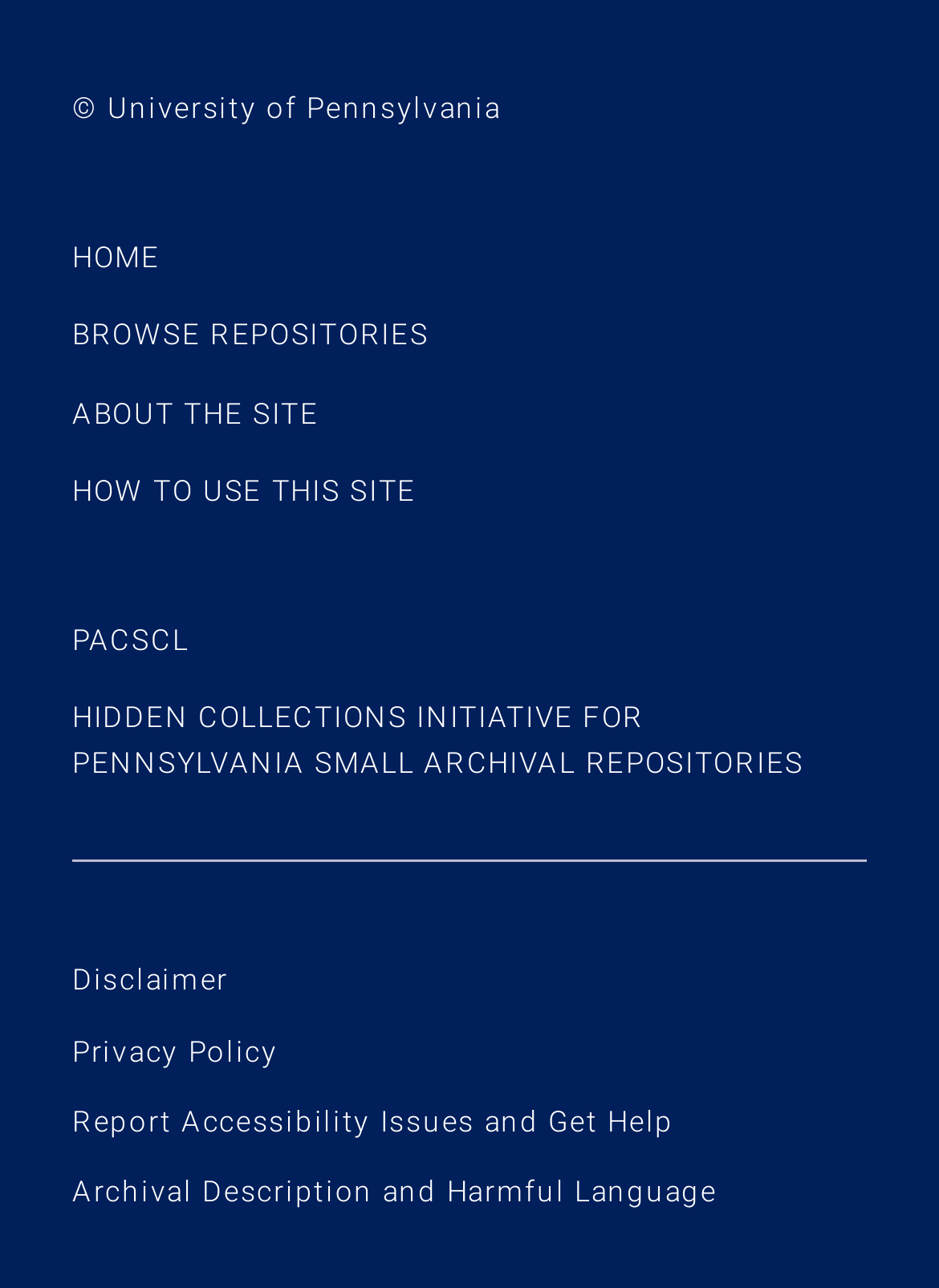Refer to the image and provide an in-depth answer to the question: 
How many policy links are there?

I counted the number of links under the 'Policy links' heading and found that there are four policy links.